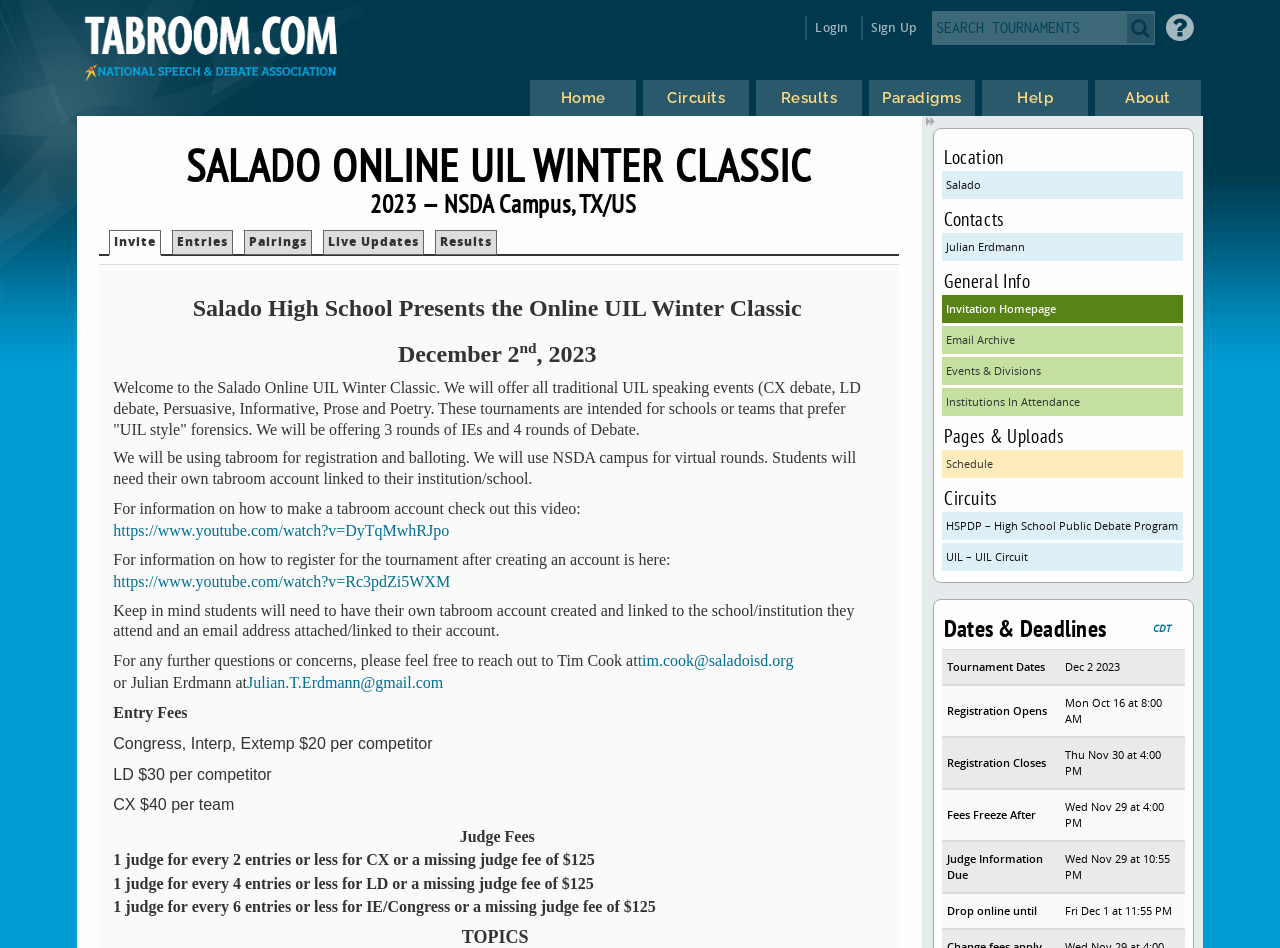Identify the bounding box coordinates of the element to click to follow this instruction: 'View the image of Prof. Austin Givens of KAIST Language Center'. Ensure the coordinates are four float values between 0 and 1, provided as [left, top, right, bottom].

None